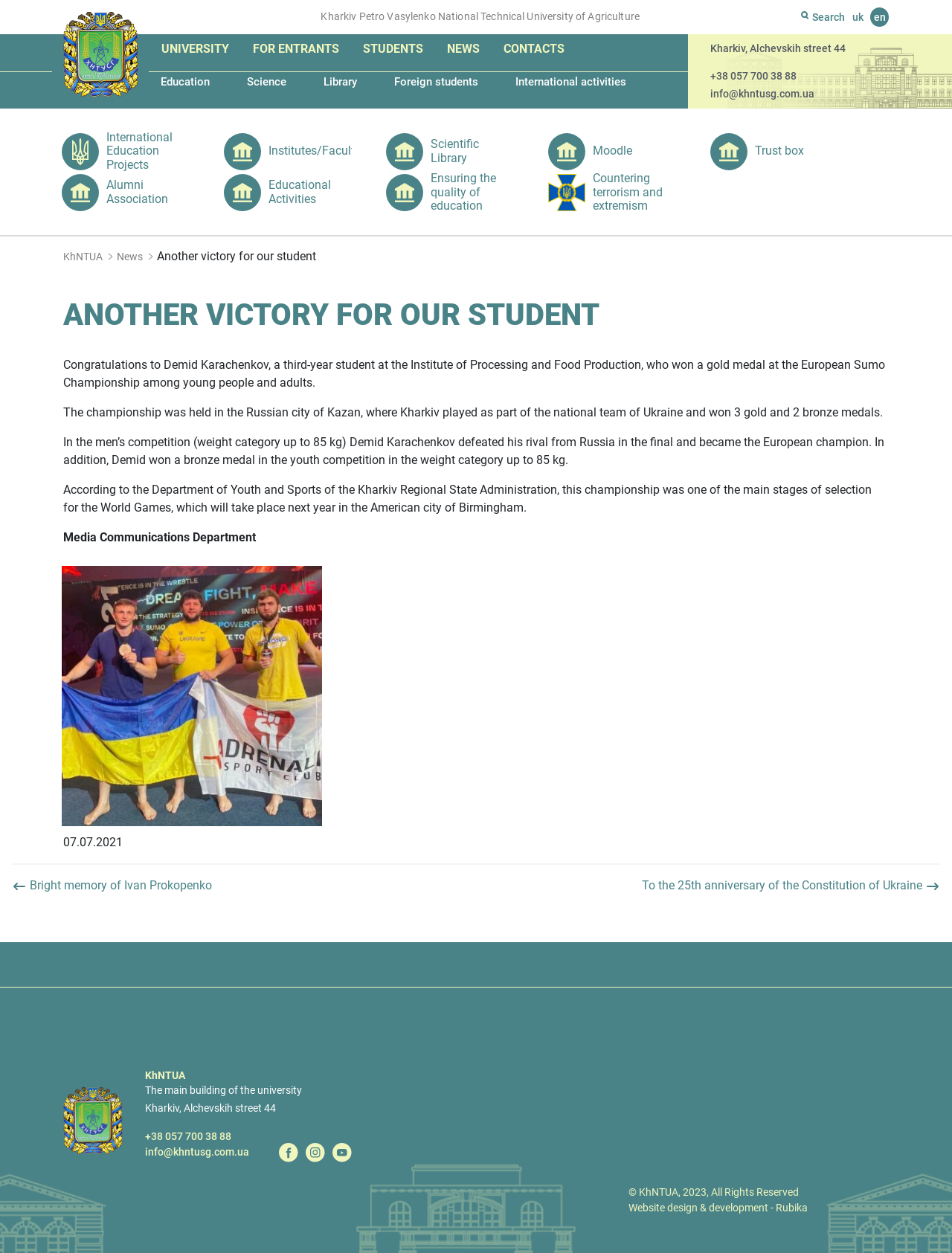What is the name of the department that published the news article? Using the information from the screenshot, answer with a single word or phrase.

Media Communications Department